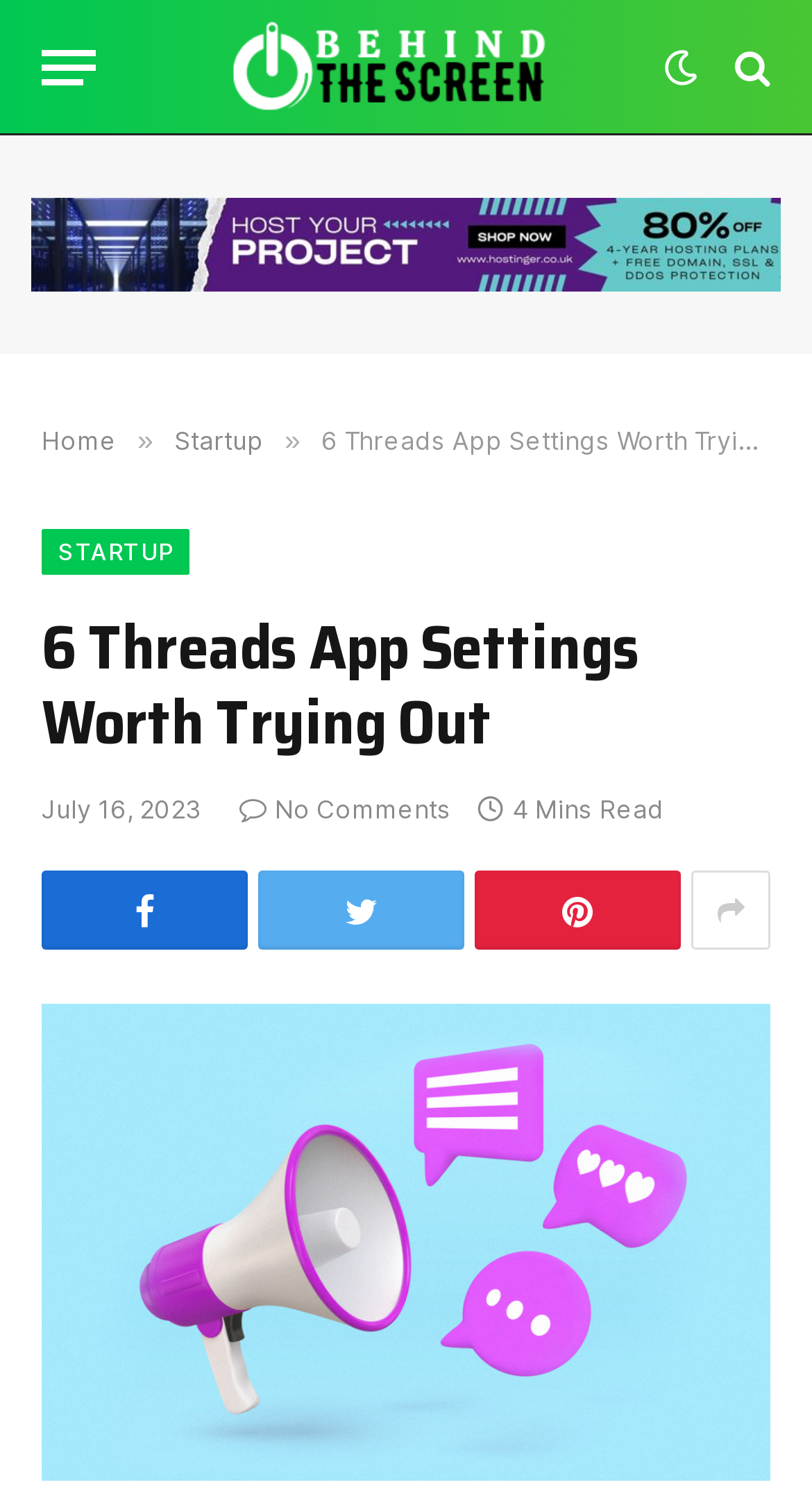Can you find the bounding box coordinates for the element to click on to achieve the instruction: "Go to Behind The Screen"?

[0.195, 0.0, 0.767, 0.09]